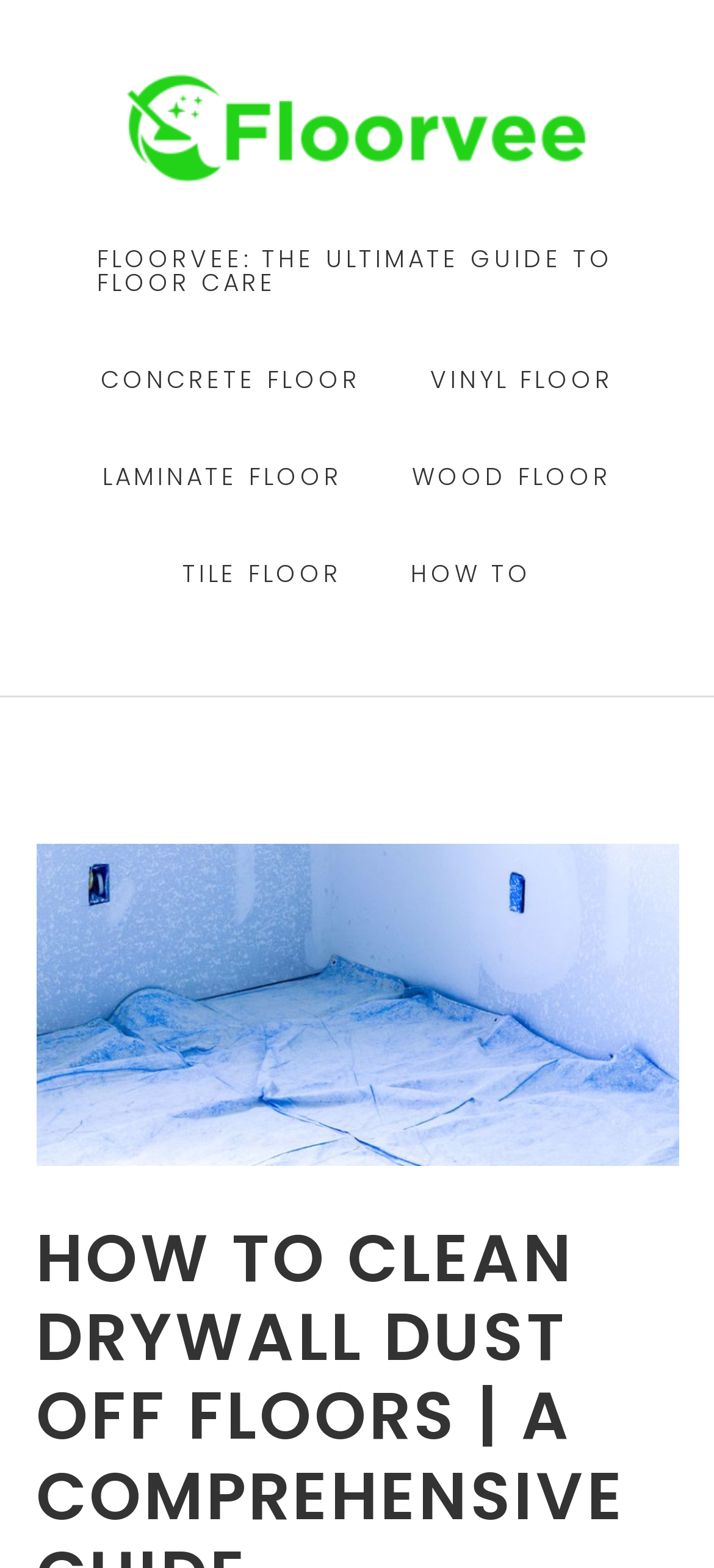What is the main heading of this webpage? Please extract and provide it.

HOW TO CLEAN DRYWALL DUST OFF FLOORS | A COMPREHENSIVE GUIDE